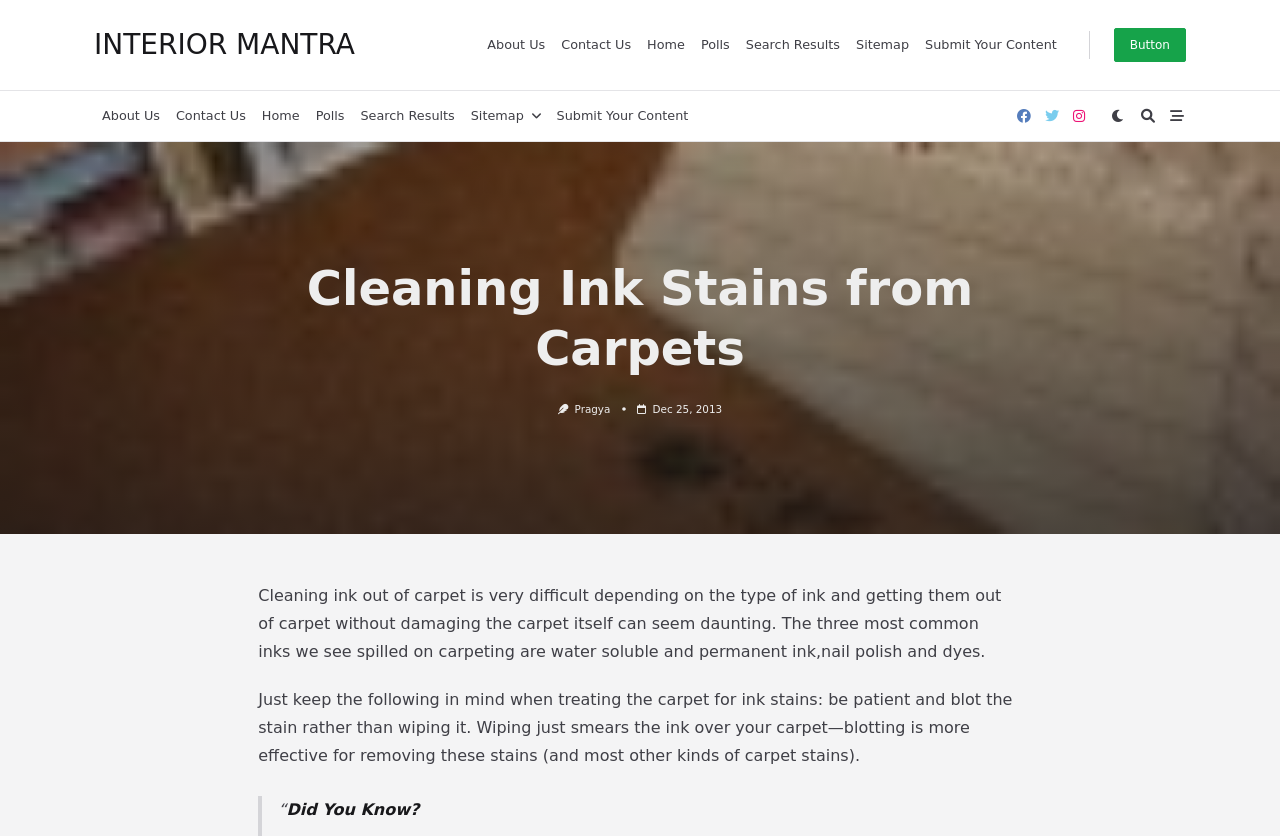Locate the bounding box of the user interface element based on this description: "Interior Mantra".

[0.073, 0.033, 0.277, 0.073]